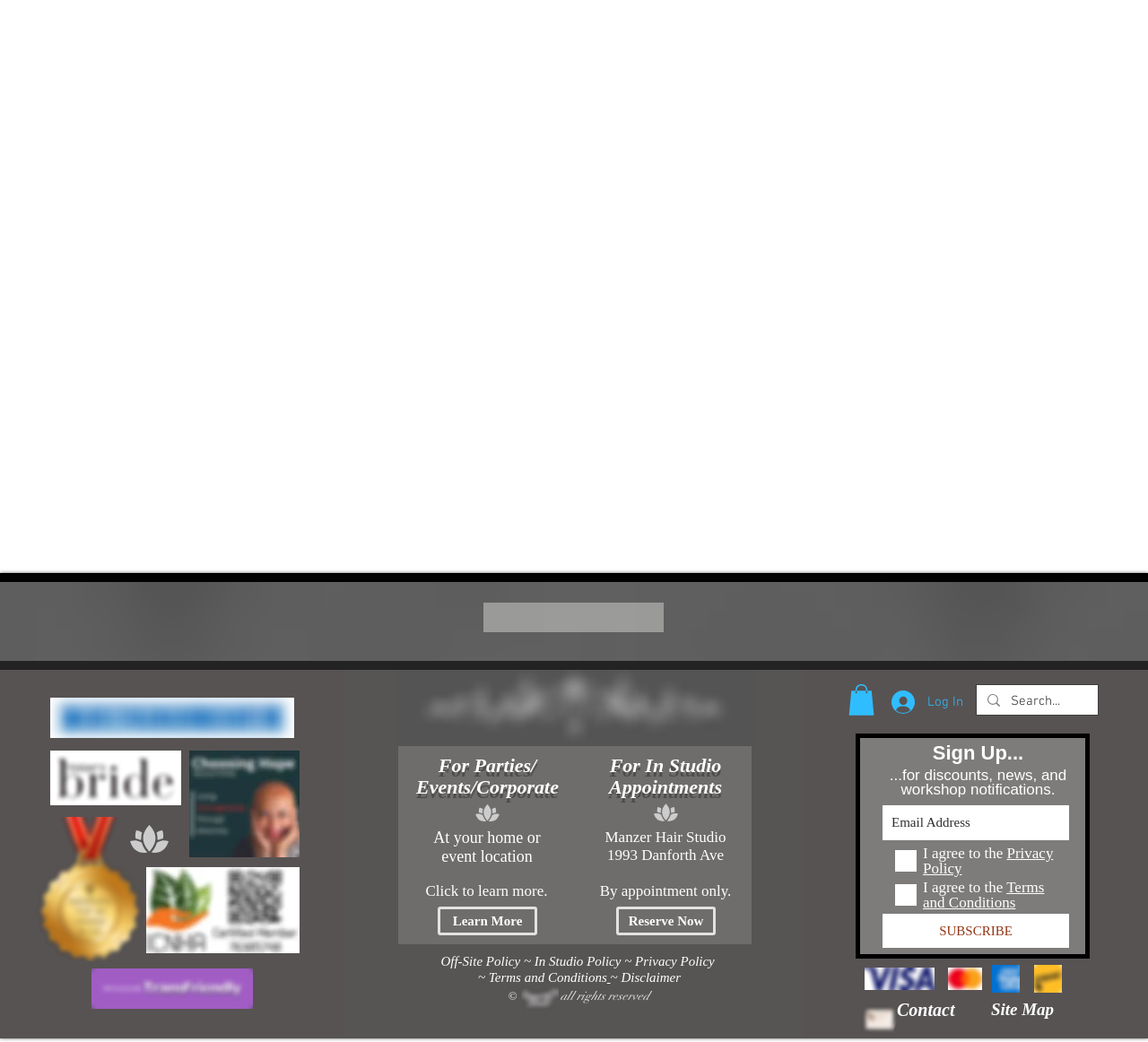What is the minimum age for henna services?
Using the image, elaborate on the answer with as much detail as possible.

I found this information in the 'Minimum Age' section, which states 'Henna is for 6 year olds and up only.'